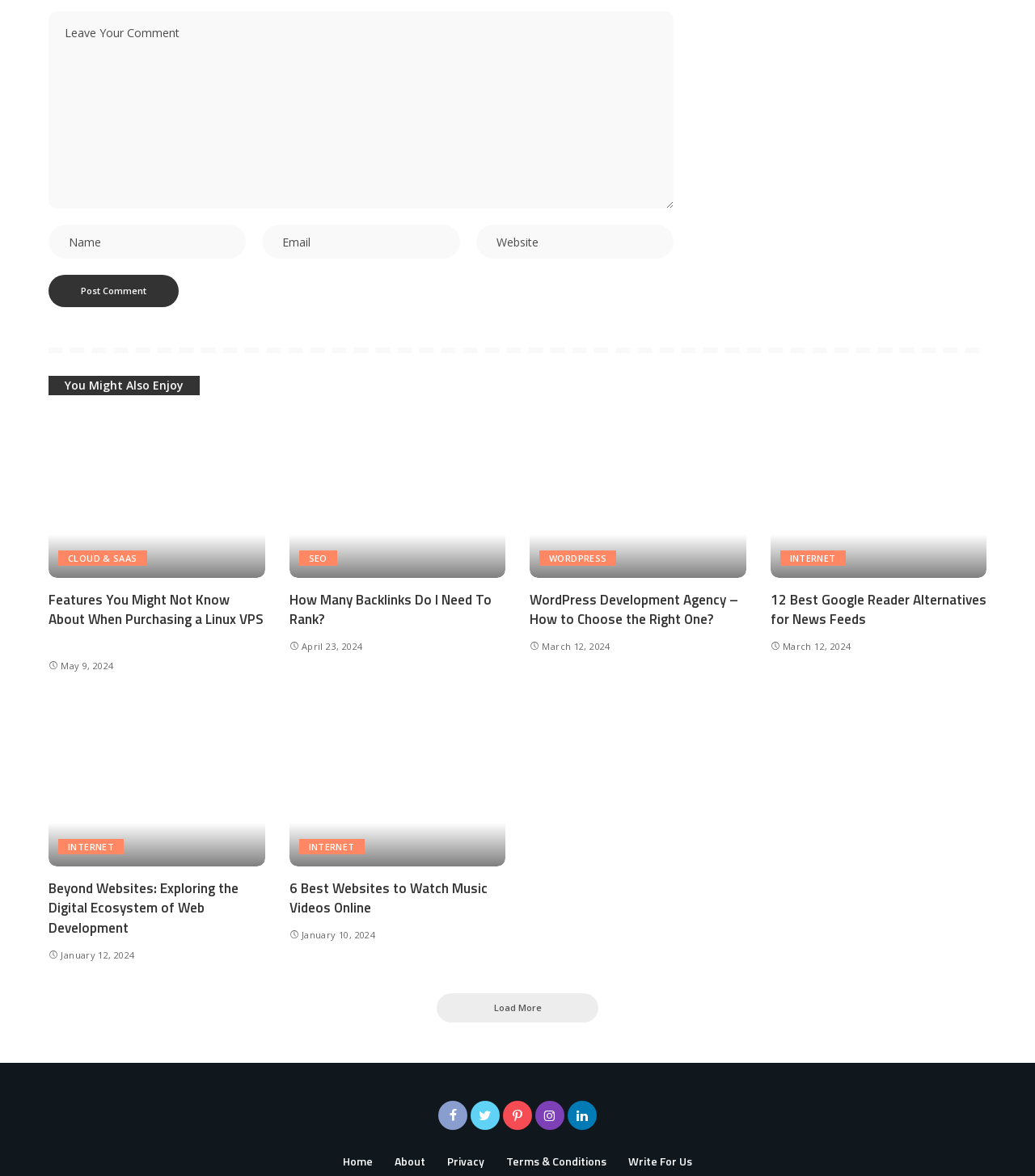Can you find the bounding box coordinates for the UI element given this description: "name="url" placeholder="Website""? Provide the coordinates as four float numbers between 0 and 1: [left, top, right, bottom].

[0.46, 0.191, 0.651, 0.22]